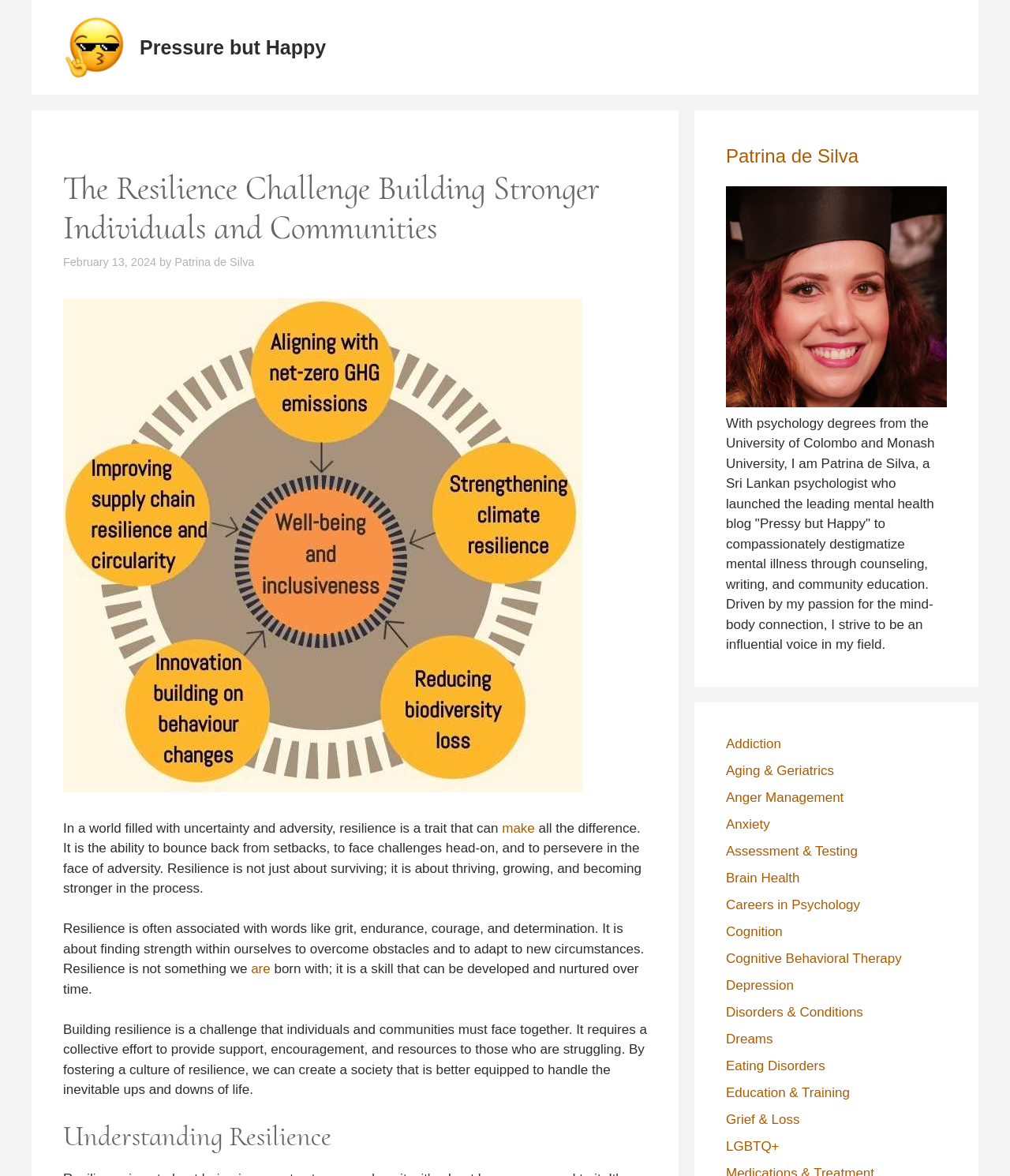Identify the bounding box coordinates of the part that should be clicked to carry out this instruction: "Explore the topic of anxiety".

[0.719, 0.694, 0.762, 0.707]